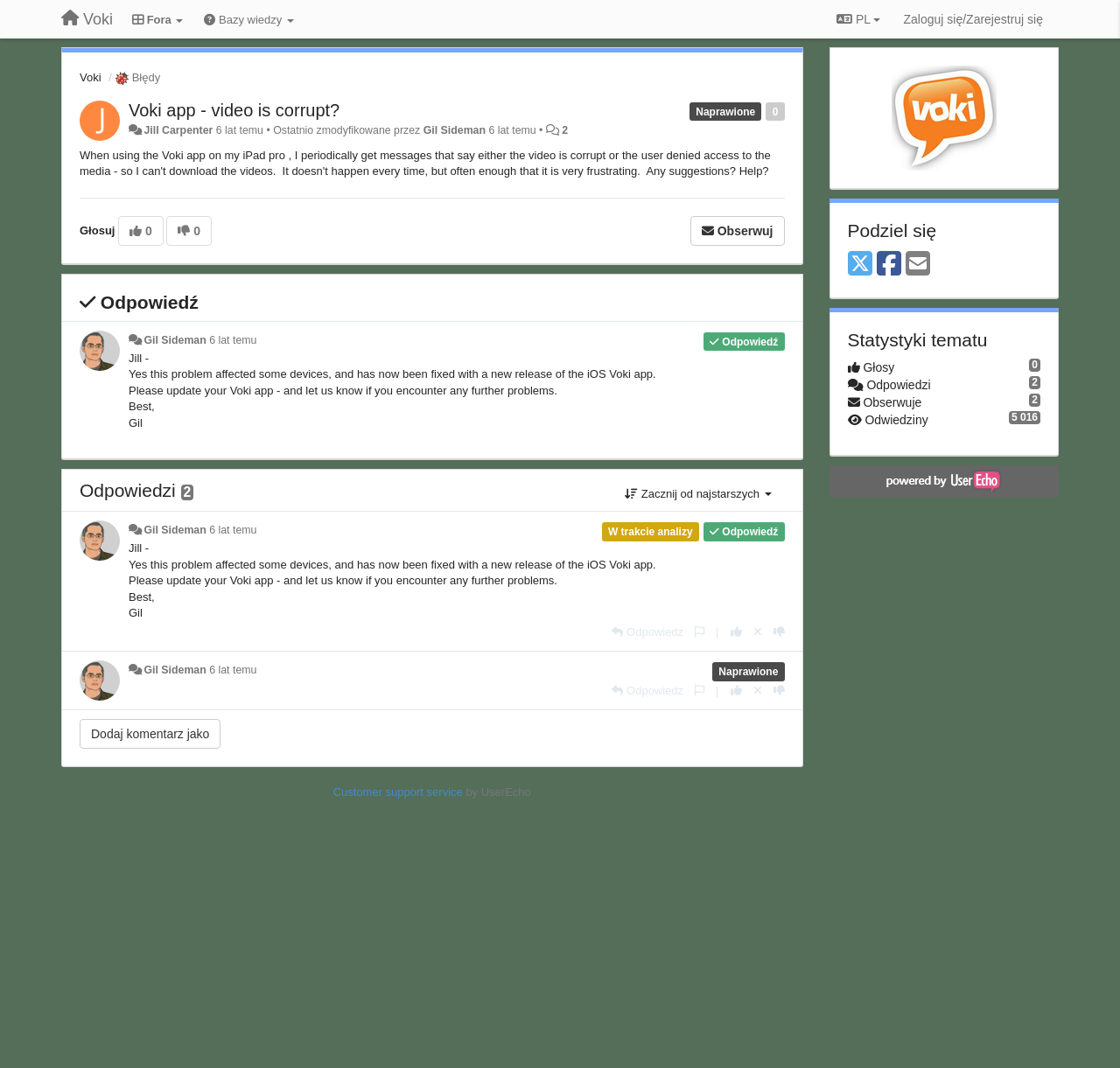Describe all the significant parts and information present on the webpage.

This webpage appears to be a discussion forum or a customer support page. At the top, there is a navigation bar with several links, including "Voki", "Fora", "Bazy wiedzy", and "PL". On the right side of the navigation bar, there are links to log in or register.

Below the navigation bar, there is a heading that reads "Voki app - video is corrupt?" followed by a link to the same title. Underneath, there is a section with a heading "Błędy" (which means "Errors" in Polish) and a link to "Voki app - video is corrupt?".

The main content of the page is a discussion thread. The first post is from "Jill Carpenter" and is dated "6 lat temu" (6 years ago). The post is followed by a response from "Gil Sideman", also dated "6 lat temu". The response is a solution to the problem, stating that the issue has been fixed with a new release of the iOS Voki app.

Below the initial post and response, there are several other posts and responses, including a button to "Obserwuj" (Observe) and a link to "Odpowiedź" (Respond). There are also several buttons to vote on the responses, including "+1 dla tej wypowiedzi" (Plus 1 for this response) and "-1 dla tej wypowiedzi" (Minus 1 for this response).

On the right side of the page, there is a section with statistics about the topic, including the number of votes, responses, and observers. There is also a link to "Dodaj komentarz jako" (Add a comment as) and a button to "Powered by UserEcho".

At the bottom of the page, there are links to share the topic on Twitter, Facebook, and via Email, as well as a link to "Customer support service" by UserEcho.